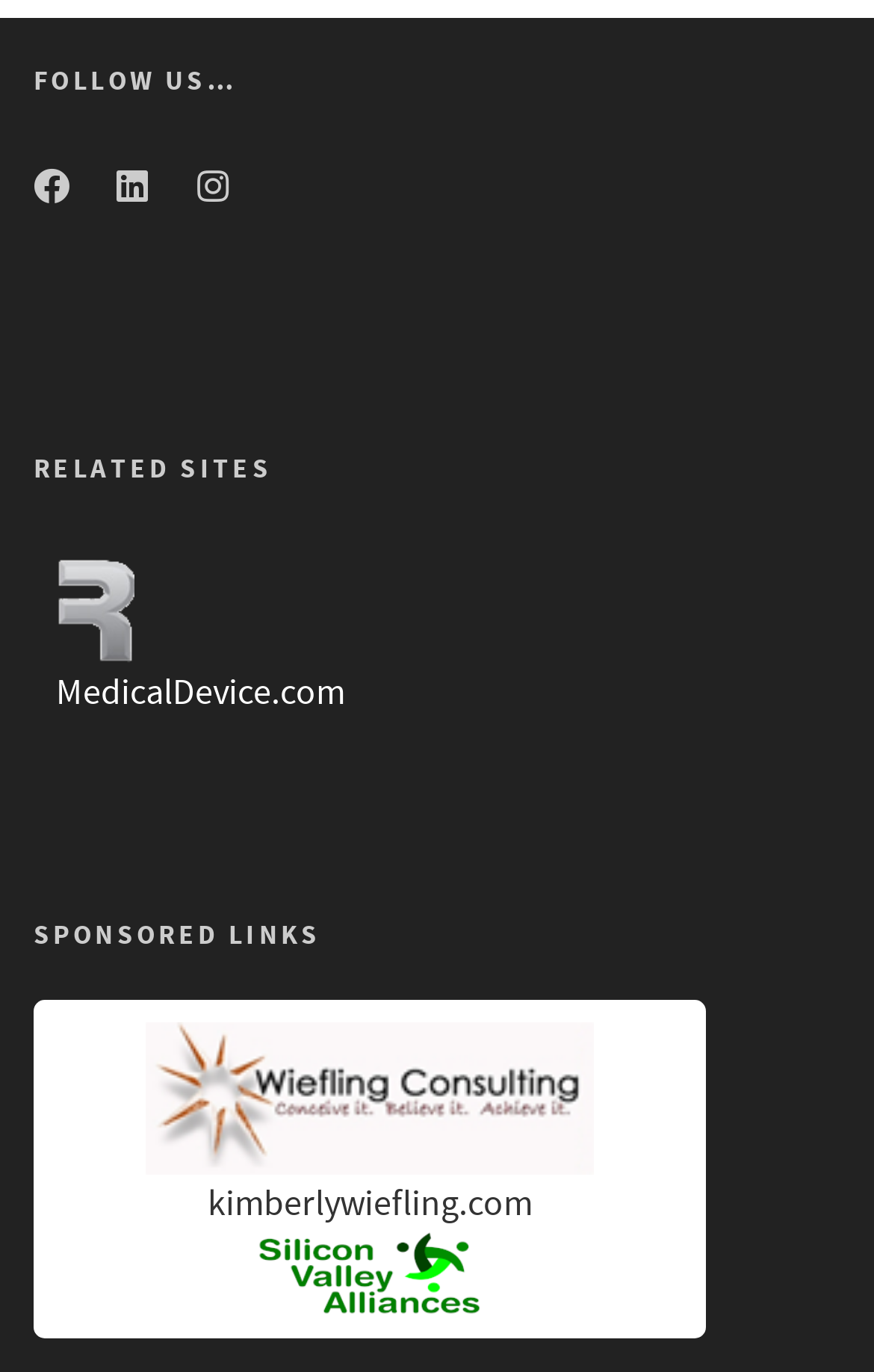Find the bounding box coordinates corresponding to the UI element with the description: "kimberlywiefling.com". The coordinates should be formatted as [left, top, right, bottom], with values as floats between 0 and 1.

[0.237, 0.861, 0.609, 0.894]